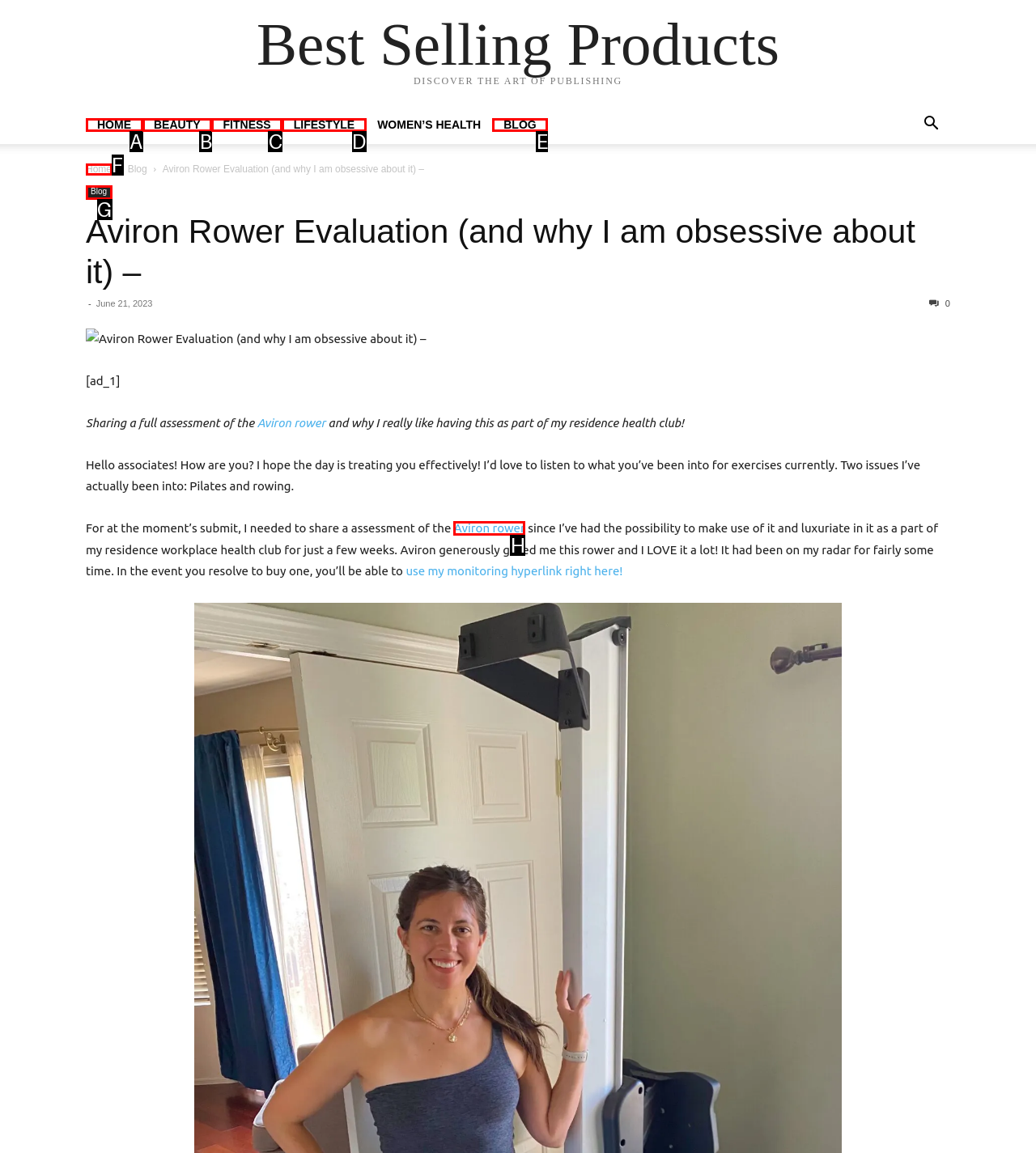Please select the letter of the HTML element that fits the description: FITNESS. Answer with the option's letter directly.

C